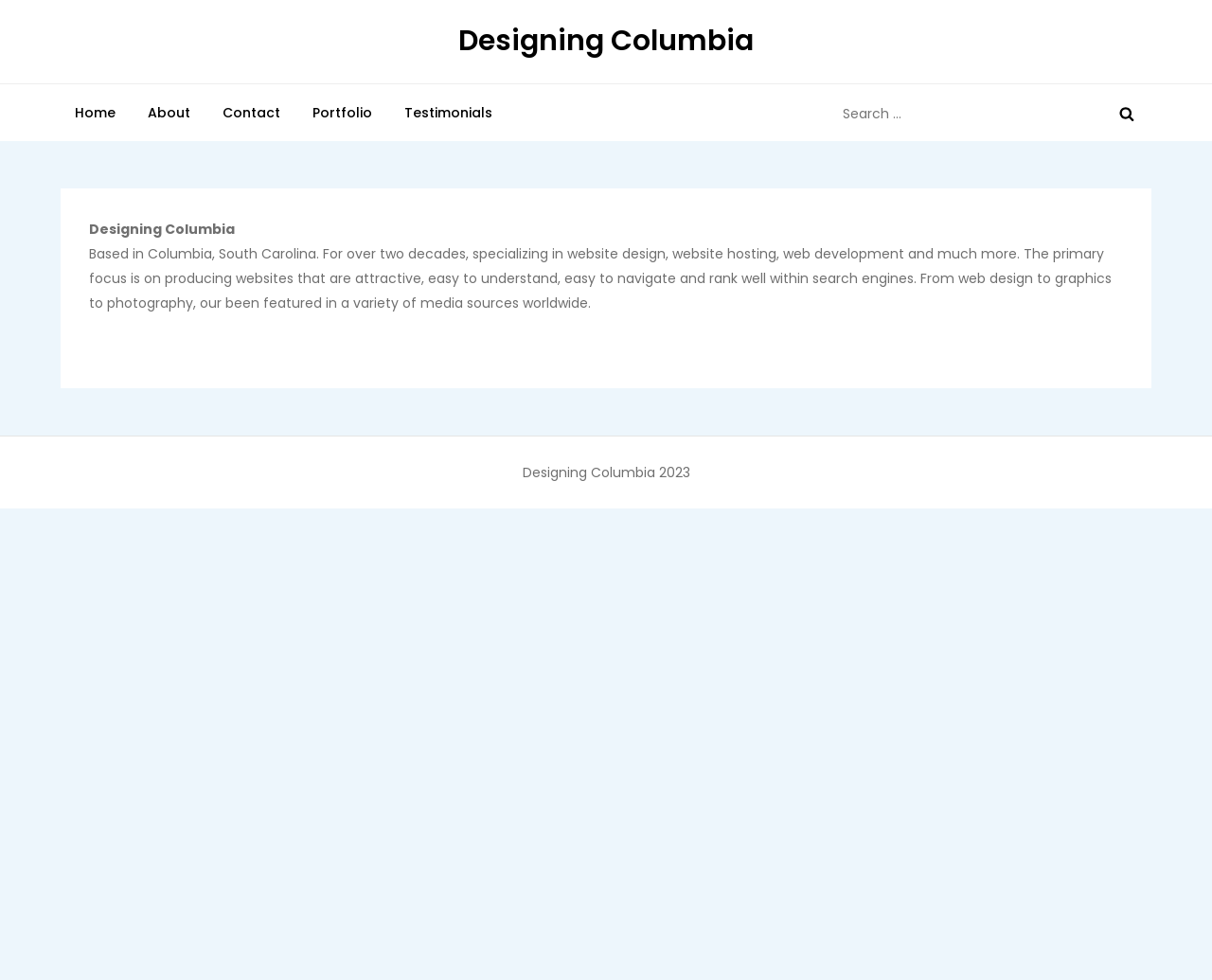Locate the bounding box of the UI element described in the following text: "parent_node: Search for: value="Search"".

[0.909, 0.087, 0.95, 0.145]